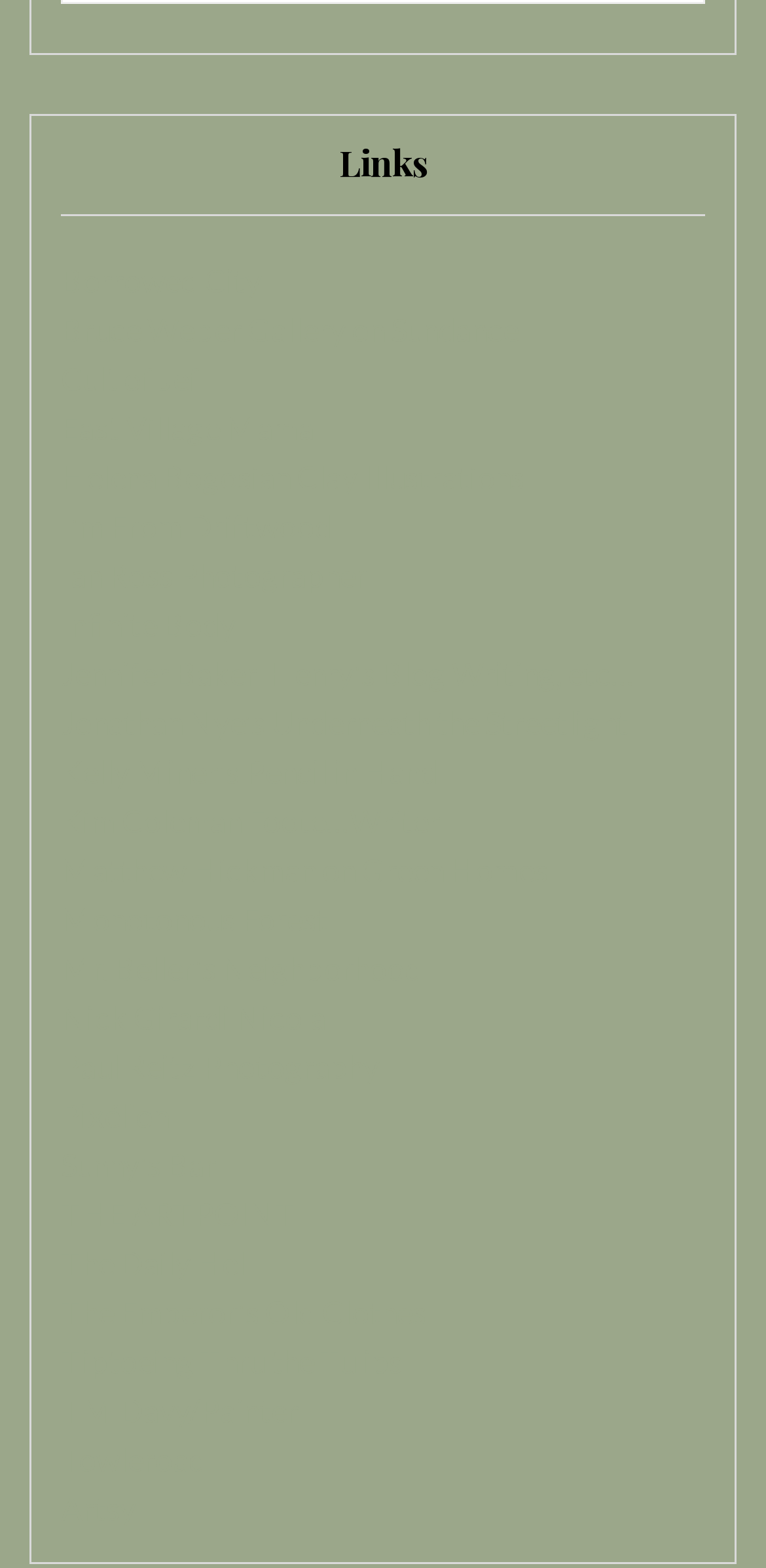How many links are on this webpage?
Refer to the image and provide a concise answer in one word or phrase.

31